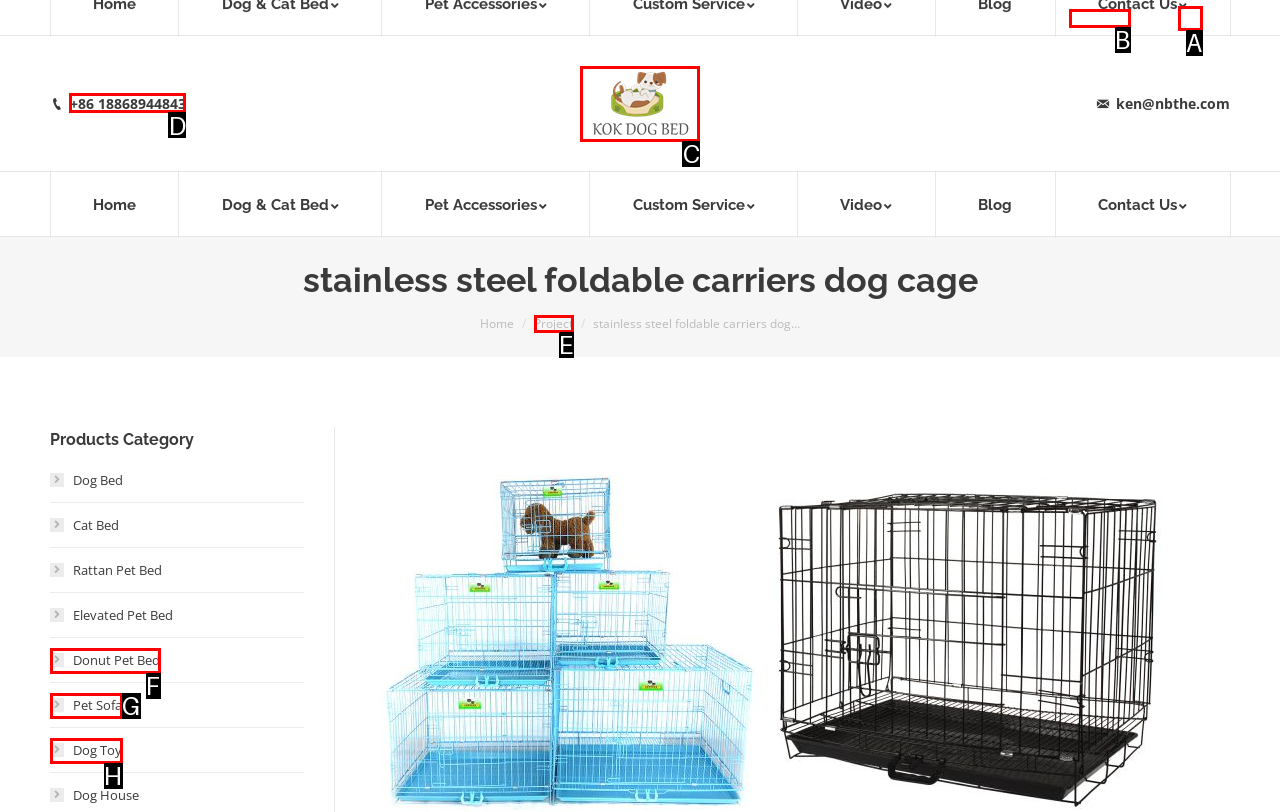Choose the letter of the element that should be clicked to complete the task: Contact the supplier
Answer with the letter from the possible choices.

D